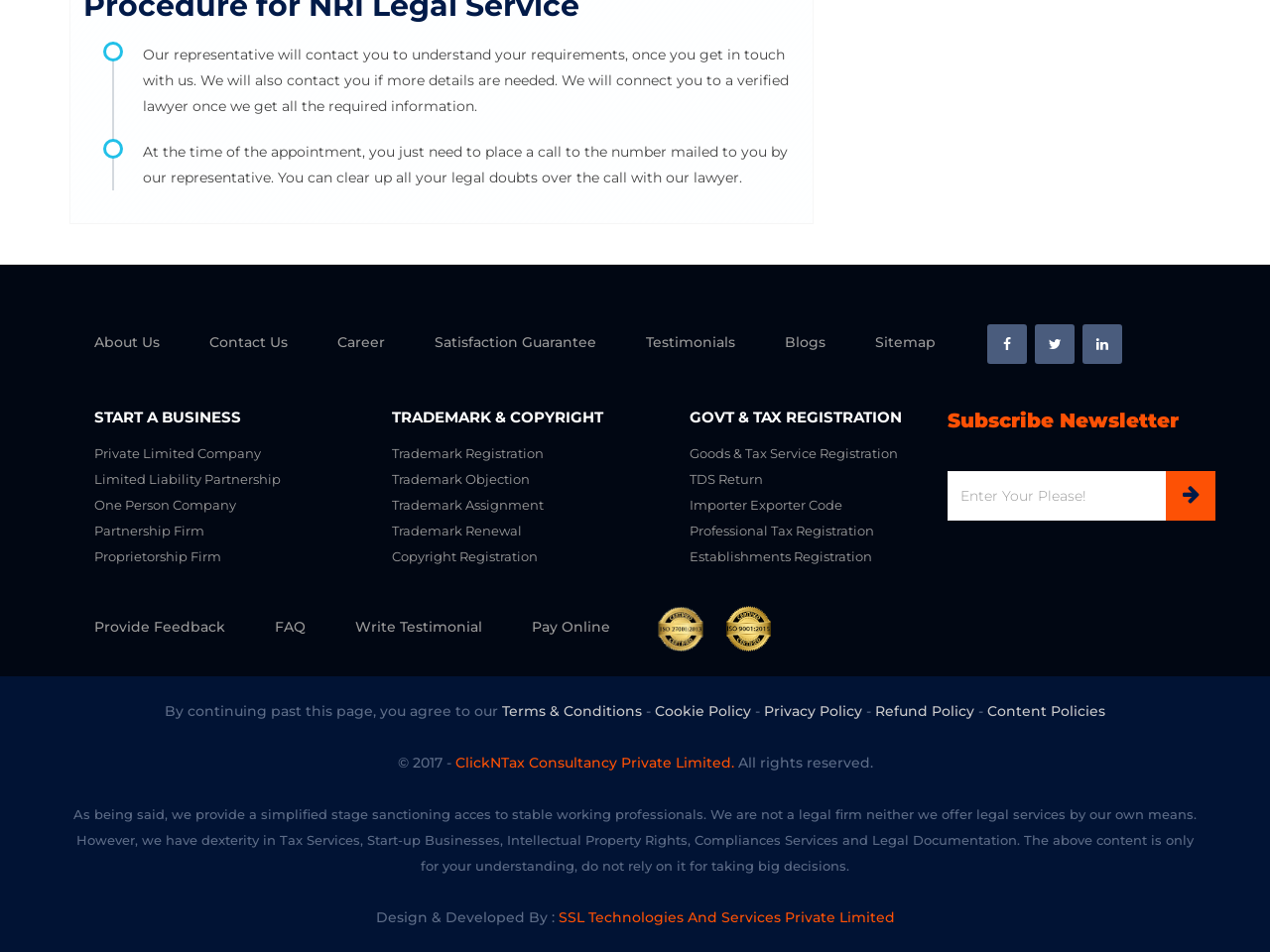Provide the bounding box for the UI element matching this description: "Terms & Conditions".

[0.395, 0.738, 0.505, 0.756]